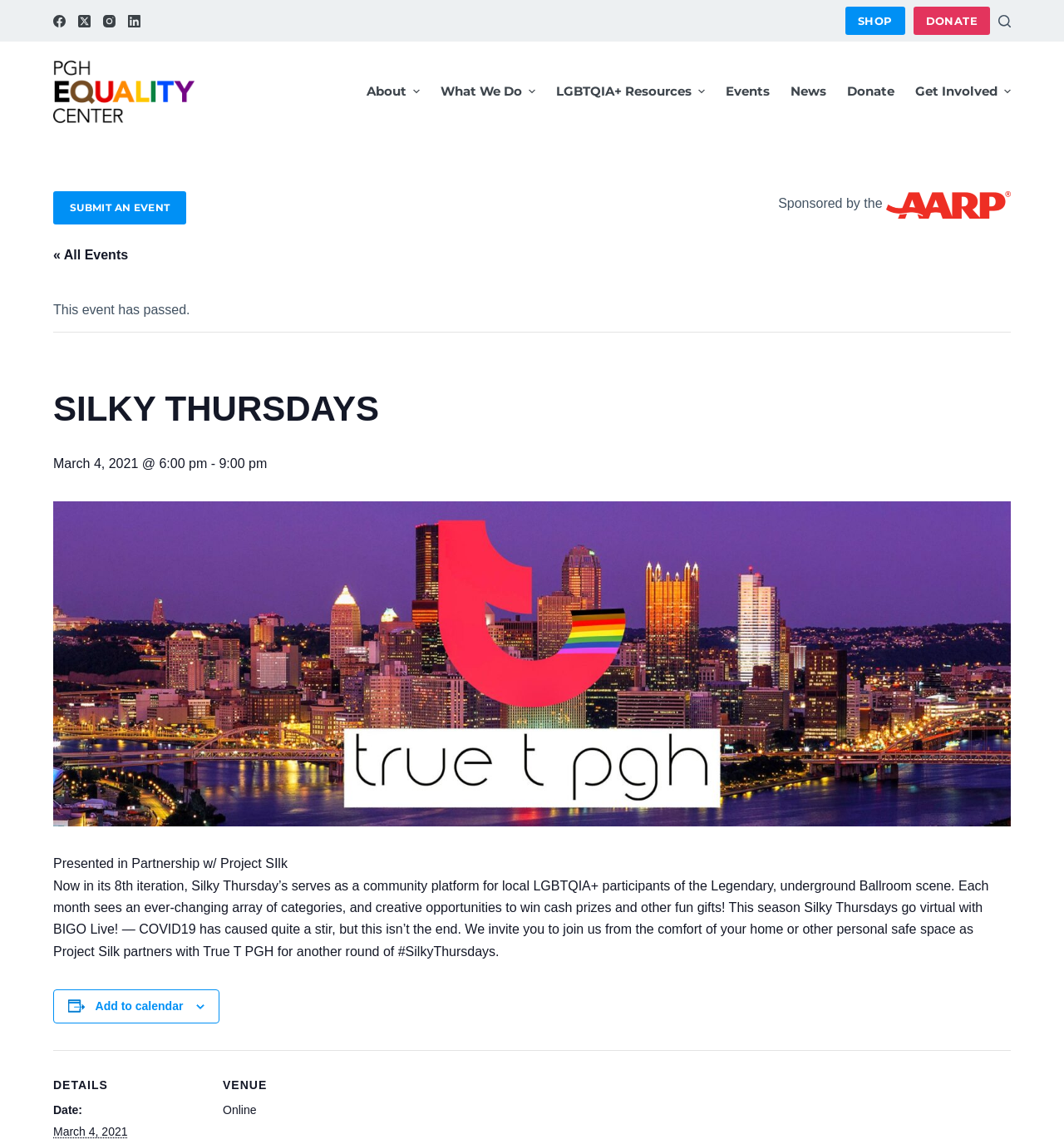Please identify the bounding box coordinates of the region to click in order to complete the task: "Learn about Silky Thursdays event". The coordinates must be four float numbers between 0 and 1, specified as [left, top, right, bottom].

[0.05, 0.336, 0.95, 0.378]